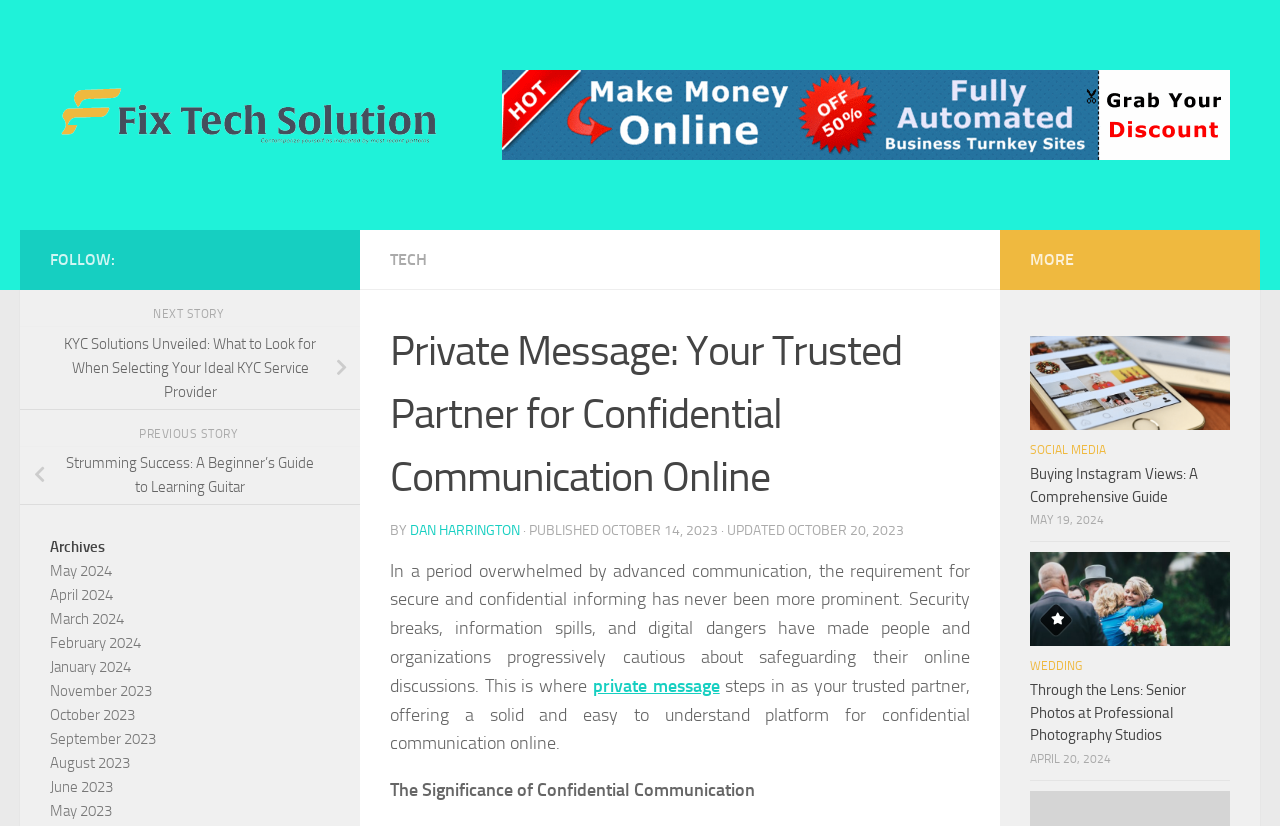Based on the description "Skip to content", find the bounding box of the specified UI element.

[0.003, 0.005, 0.121, 0.063]